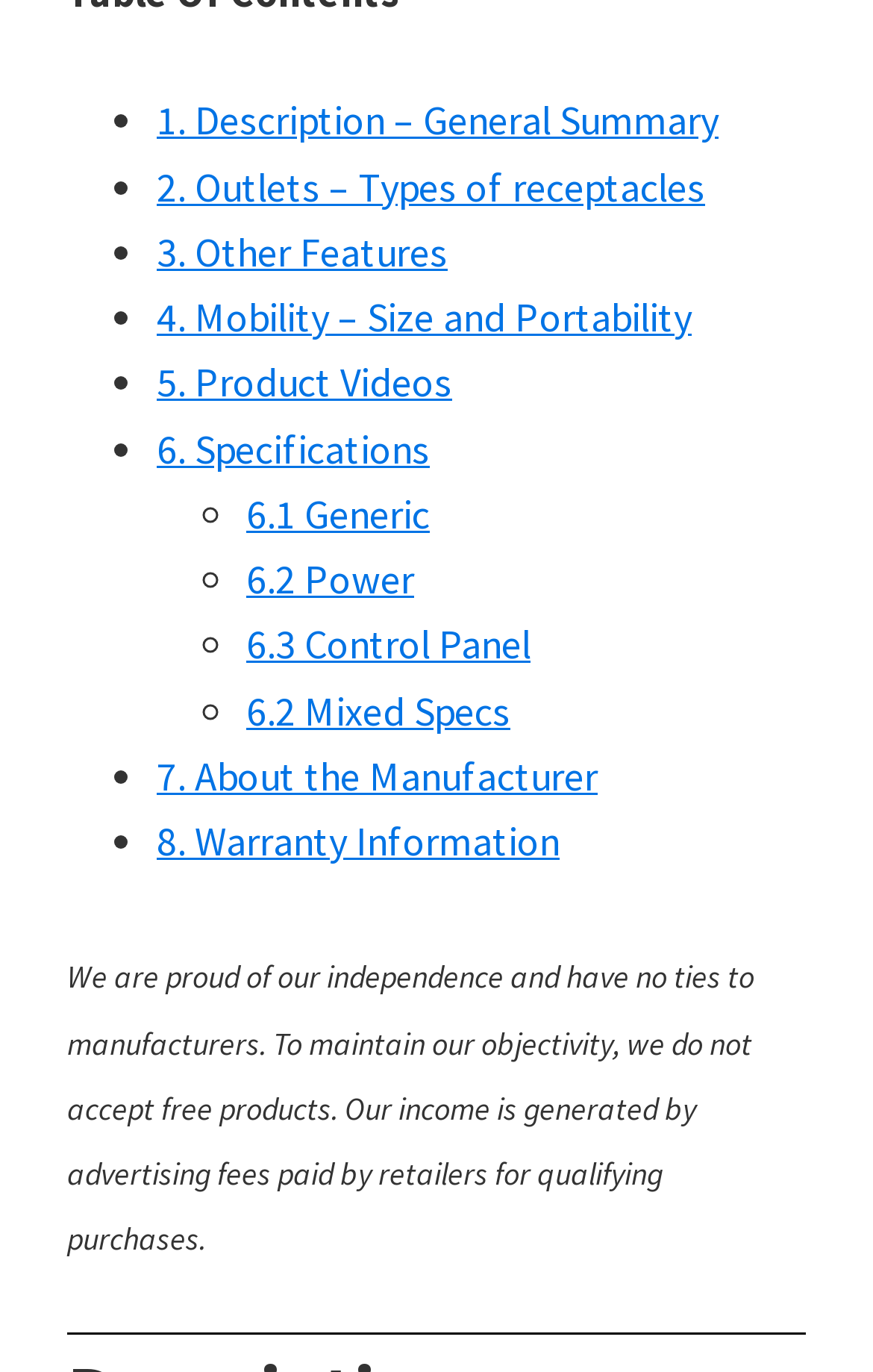Provide the bounding box coordinates of the area you need to click to execute the following instruction: "click on 1. Description – General Summary".

[0.179, 0.069, 0.823, 0.107]